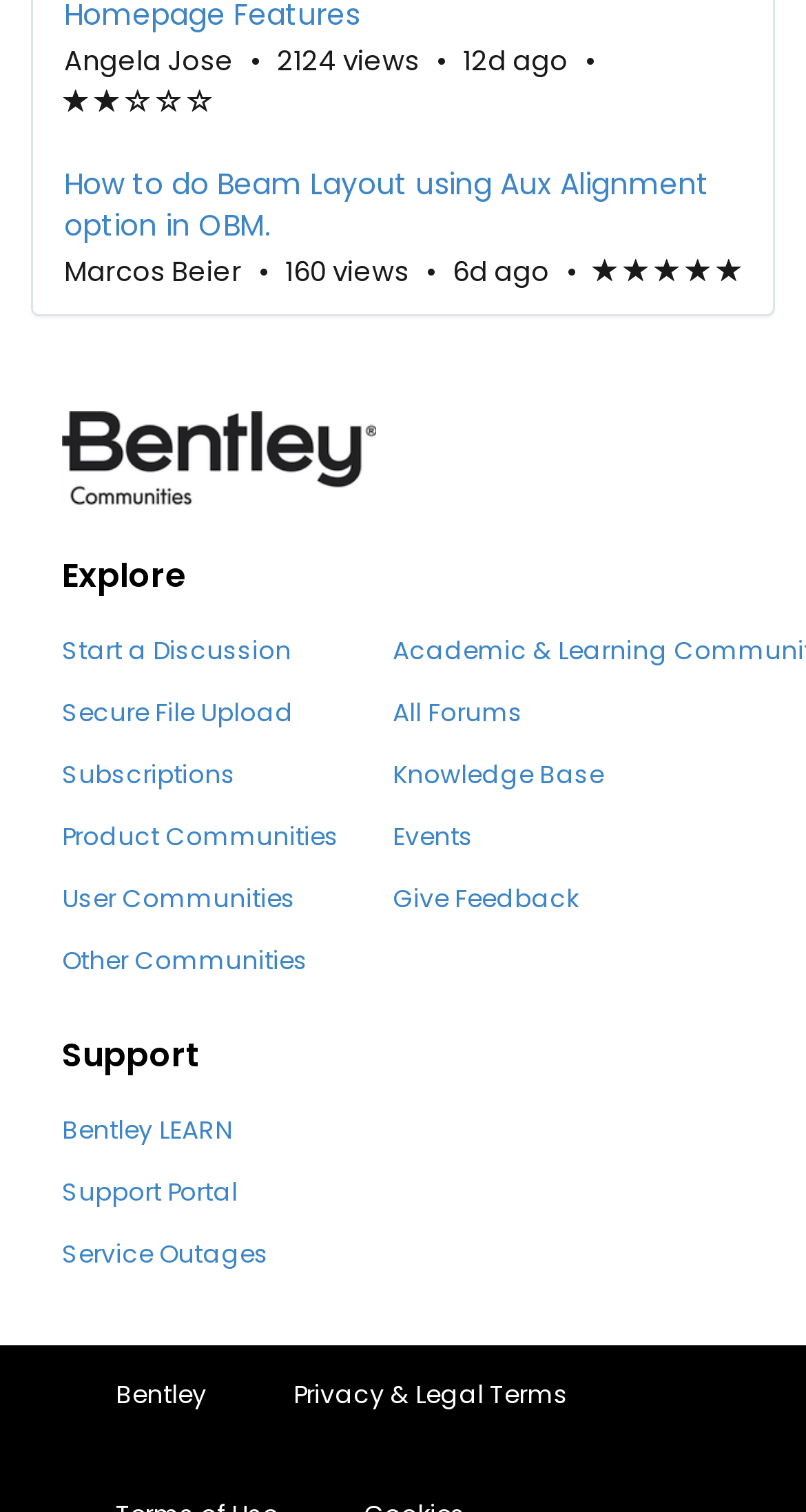Locate the bounding box of the UI element with the following description: "Privacy & Legal Terms".

[0.364, 0.912, 0.705, 0.934]